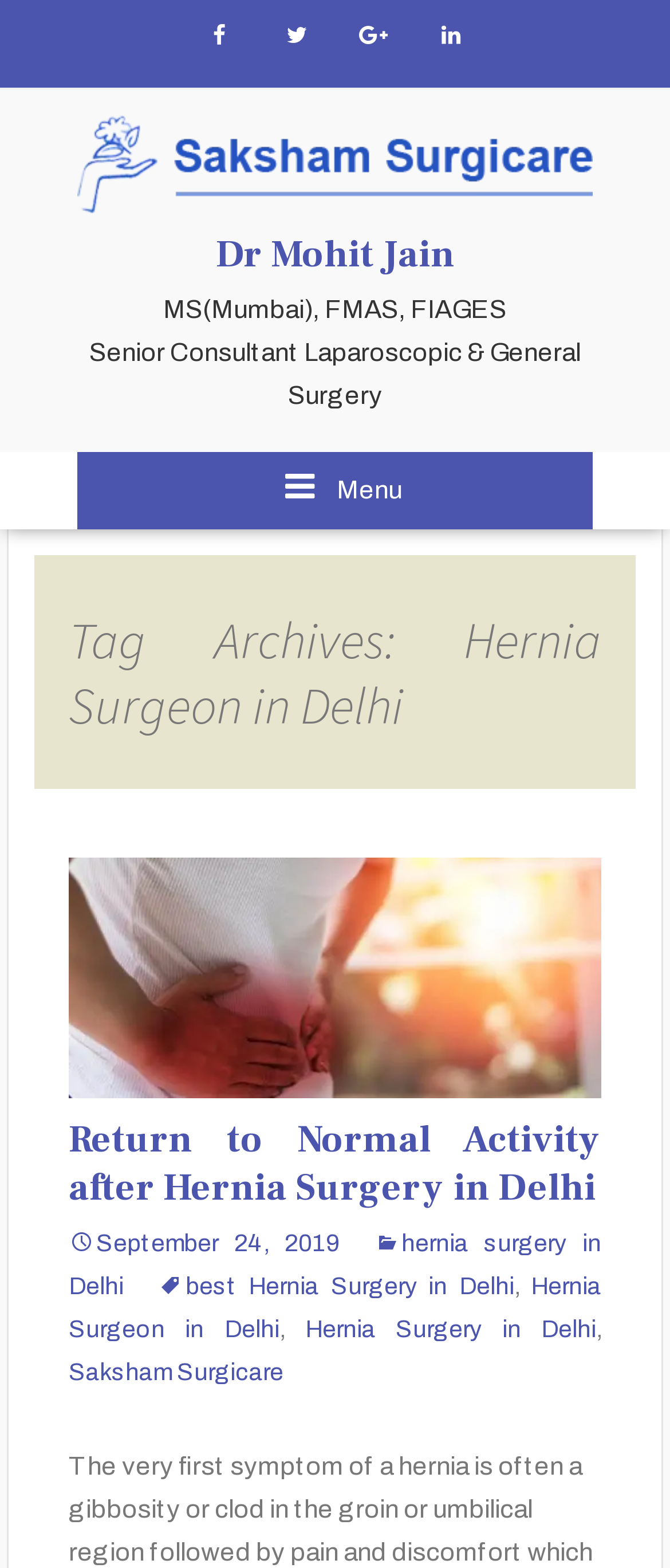Provide a brief response in the form of a single word or phrase:
What is the topic of the blog post?

Hernia Surgery in Delhi